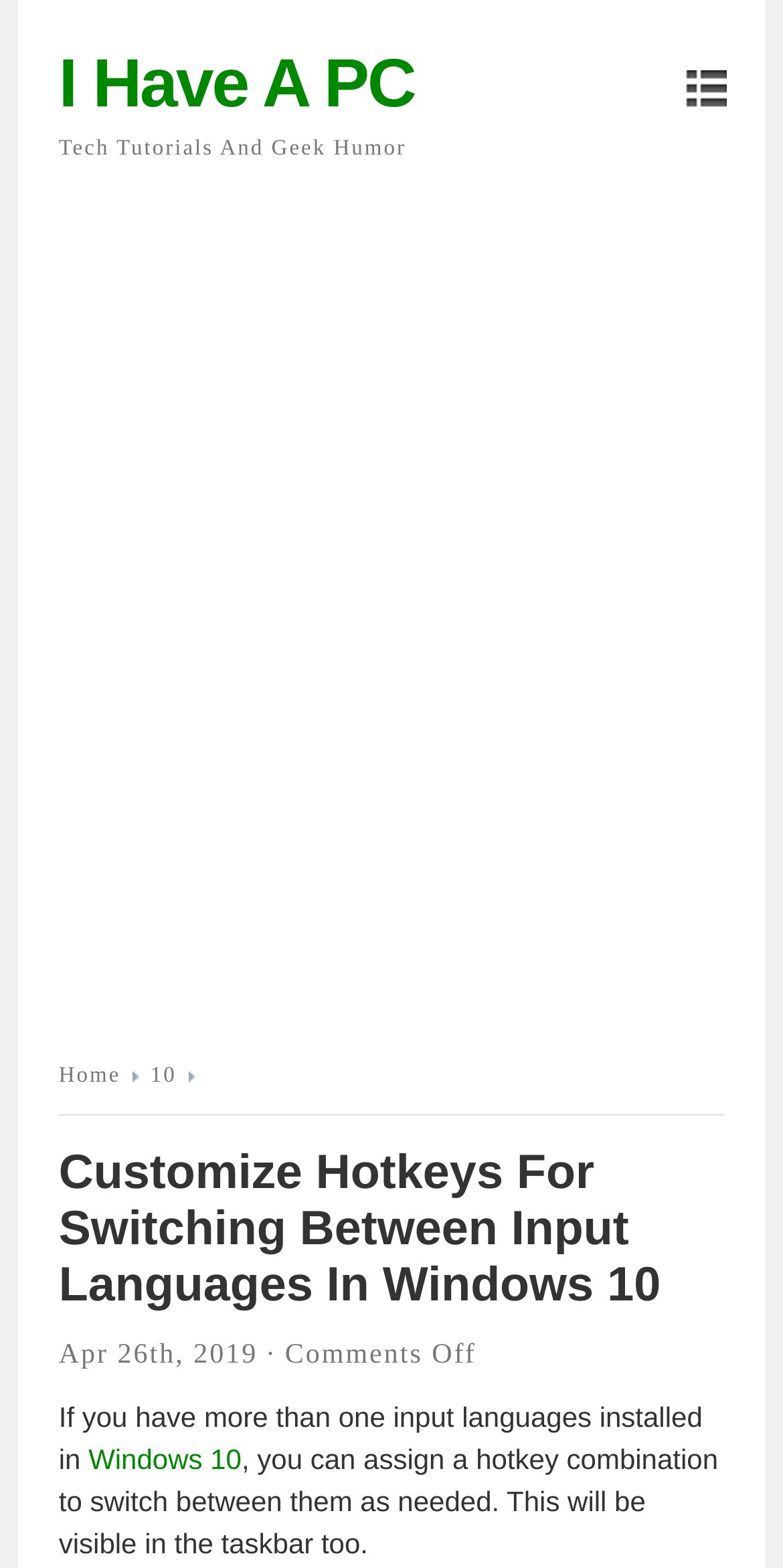Answer the question below with a single word or a brief phrase: 
How many comments are on the article?

Comments Off